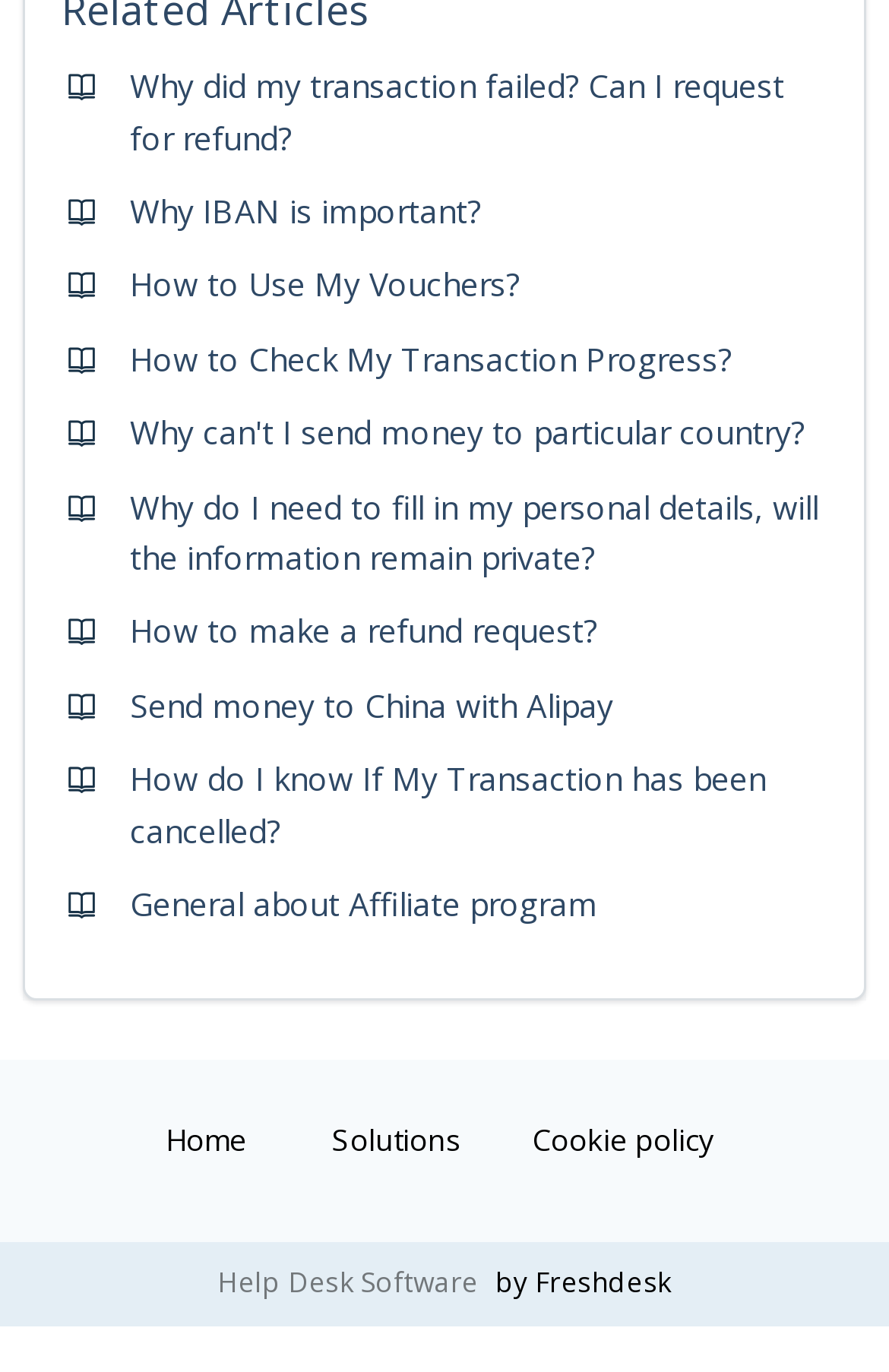Please provide the bounding box coordinates for the element that needs to be clicked to perform the instruction: "Go to home page". The coordinates must consist of four float numbers between 0 and 1, formatted as [left, top, right, bottom].

[0.16, 0.811, 0.304, 0.851]